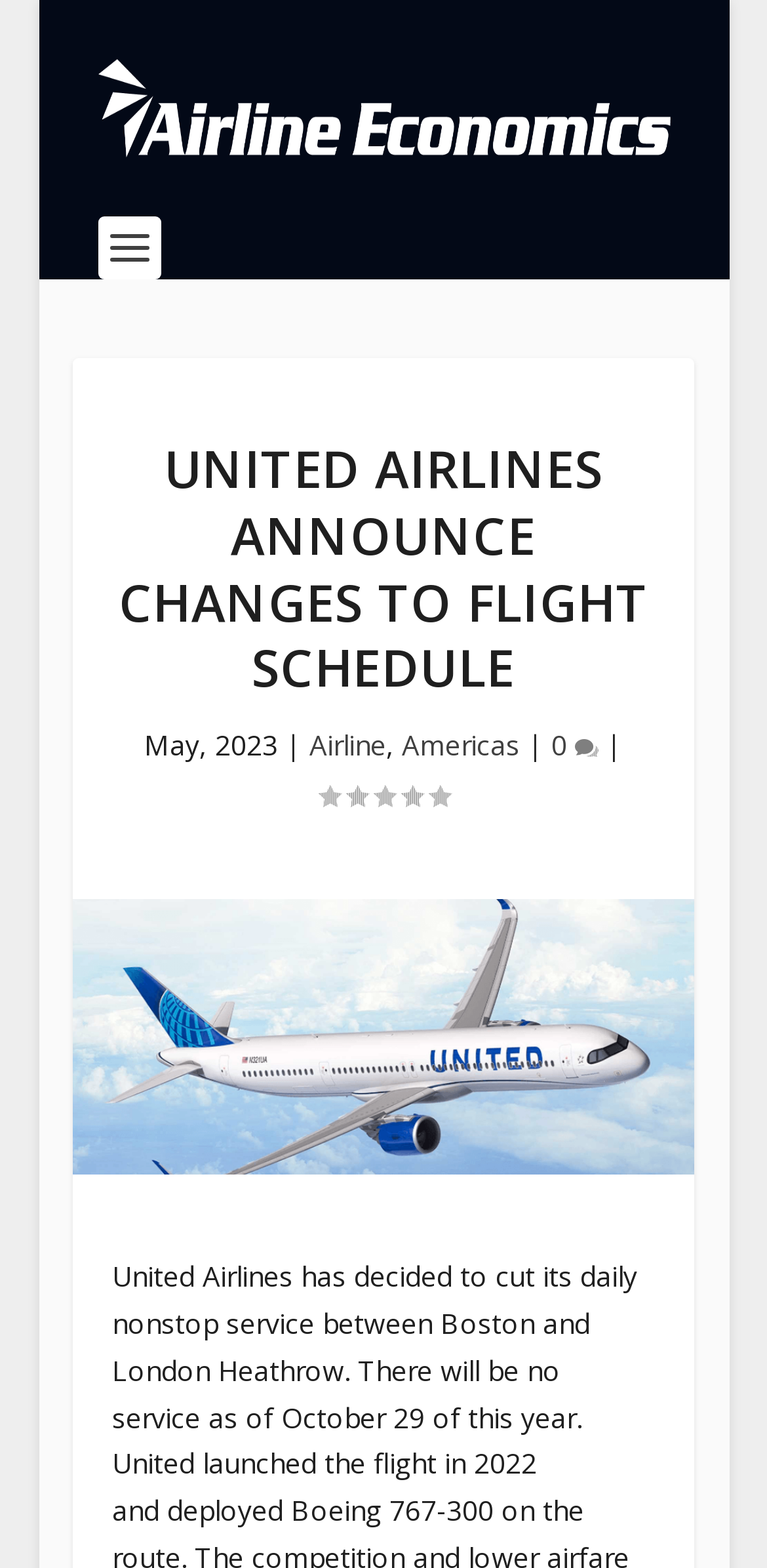What is the rating of the news article?
Respond with a short answer, either a single word or a phrase, based on the image.

0.00